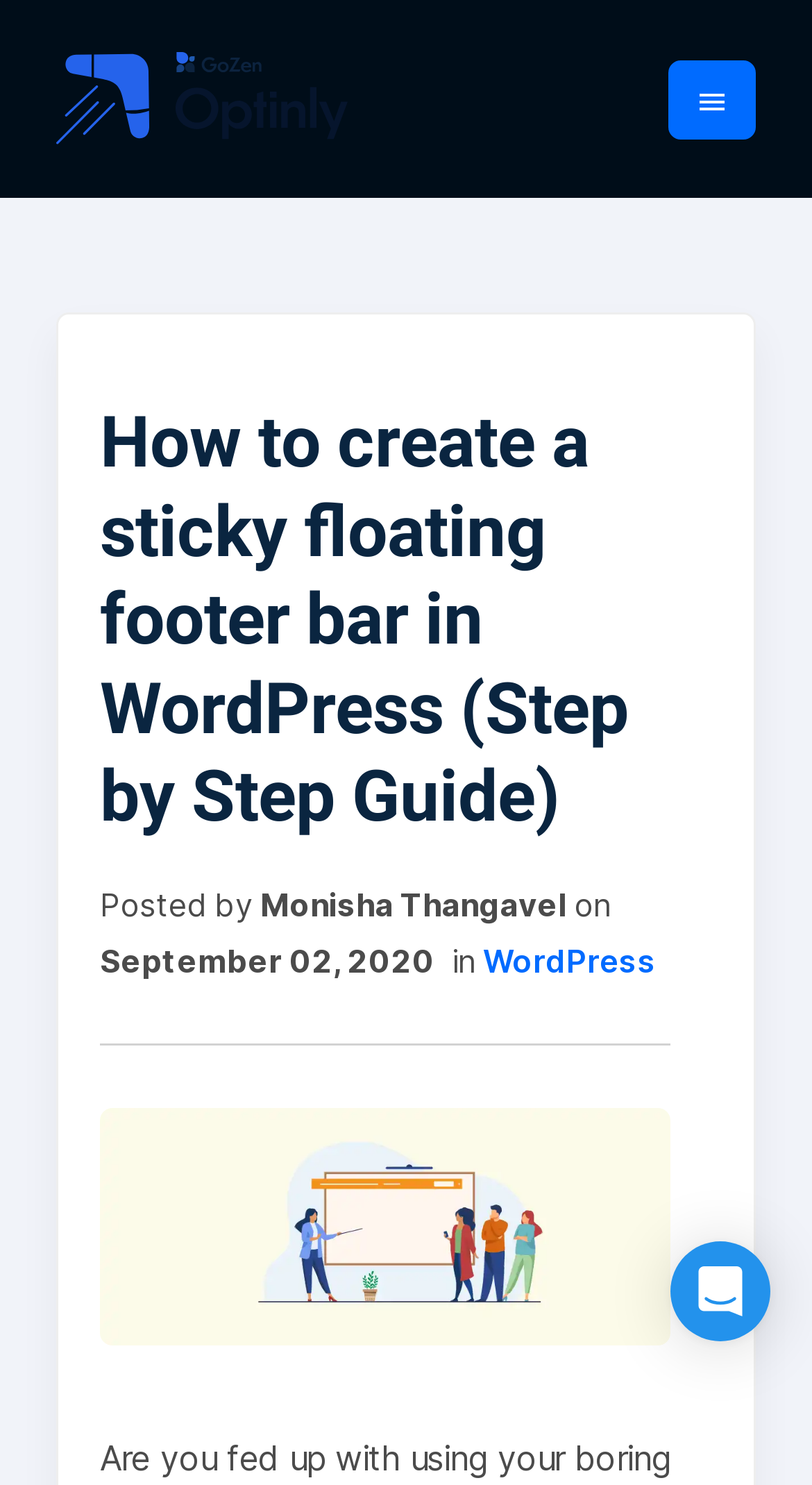Give a one-word or short phrase answer to this question: 
What is the date of this post?

September 02, 2020